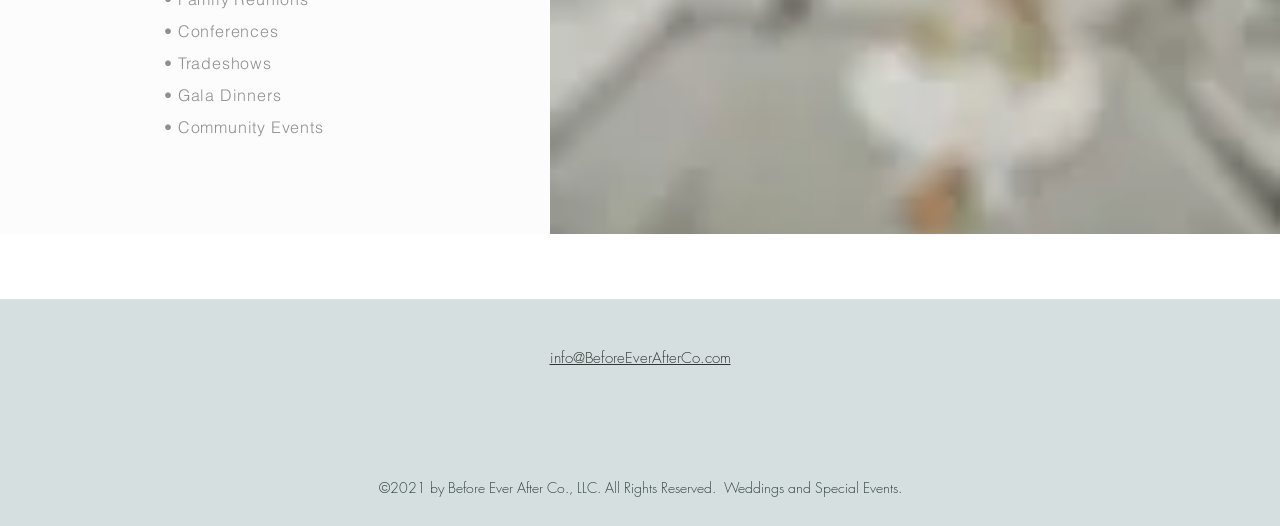Determine the bounding box for the UI element as described: "info@BeforeEverAfterCo.com". The coordinates should be represented as four float numbers between 0 and 1, formatted as [left, top, right, bottom].

[0.429, 0.661, 0.571, 0.697]